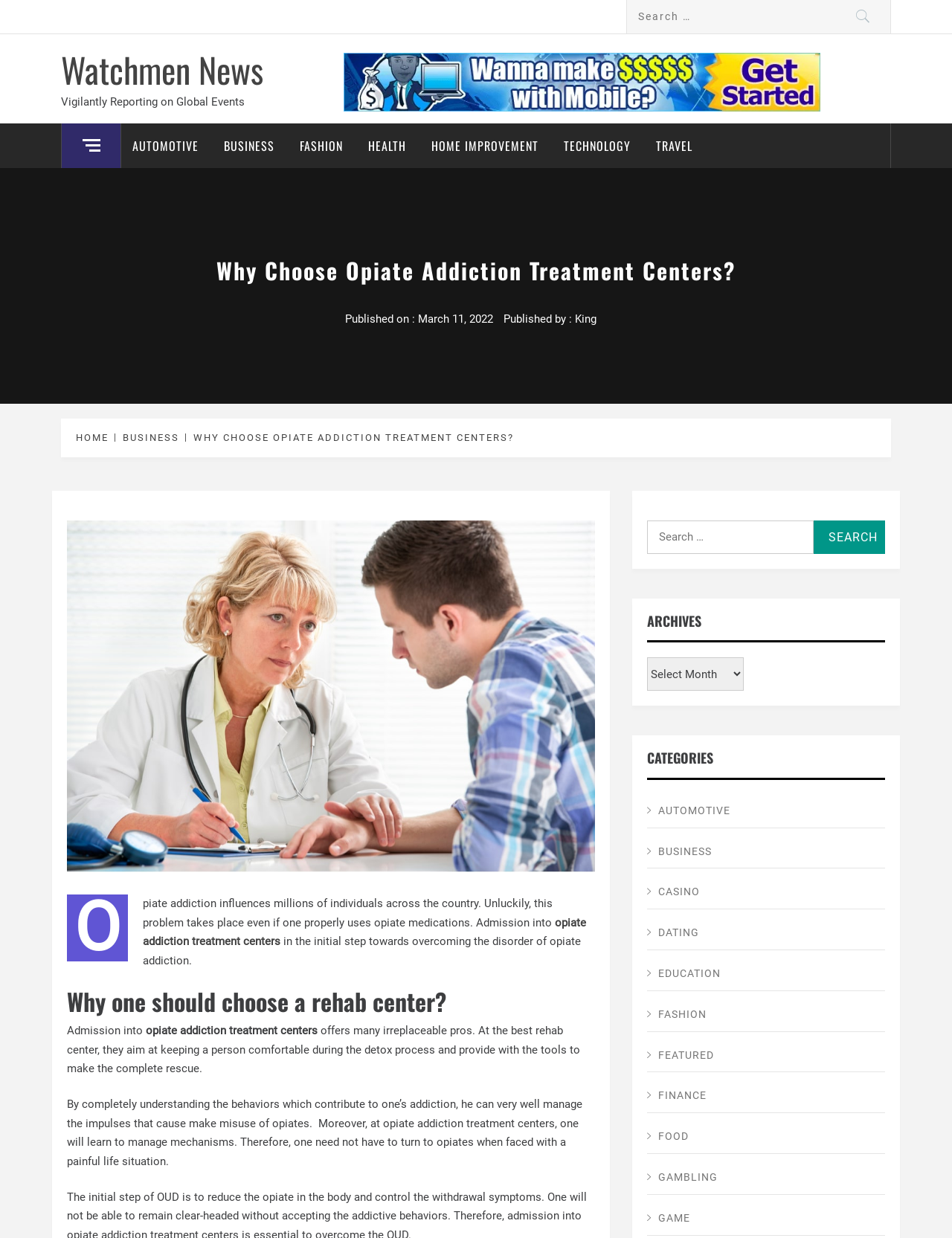How many categories are listed on the webpage?
Craft a detailed and extensive response to the question.

The categories are listed under the 'CATEGORIES' heading, and there are 14 links with icons, each representing a different category, such as AUTOMOTIVE, BUSINESS, FASHION, etc.